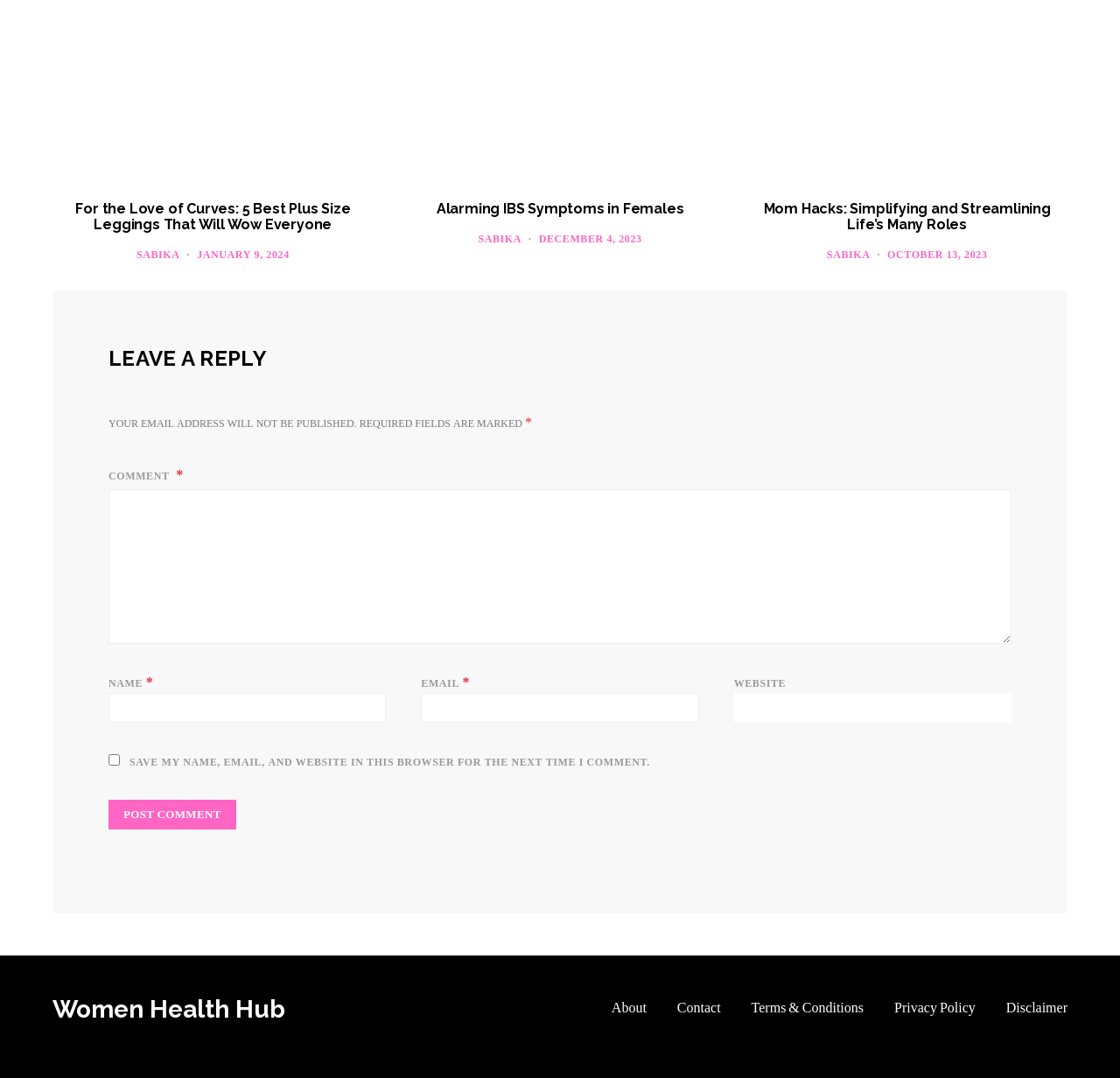Determine the bounding box coordinates in the format (top-left x, top-left y, bottom-right x, bottom-right y). Ensure all values are floating point numbers between 0 and 1. Identify the bounding box of the UI element described by: FWD: upper management position available

None